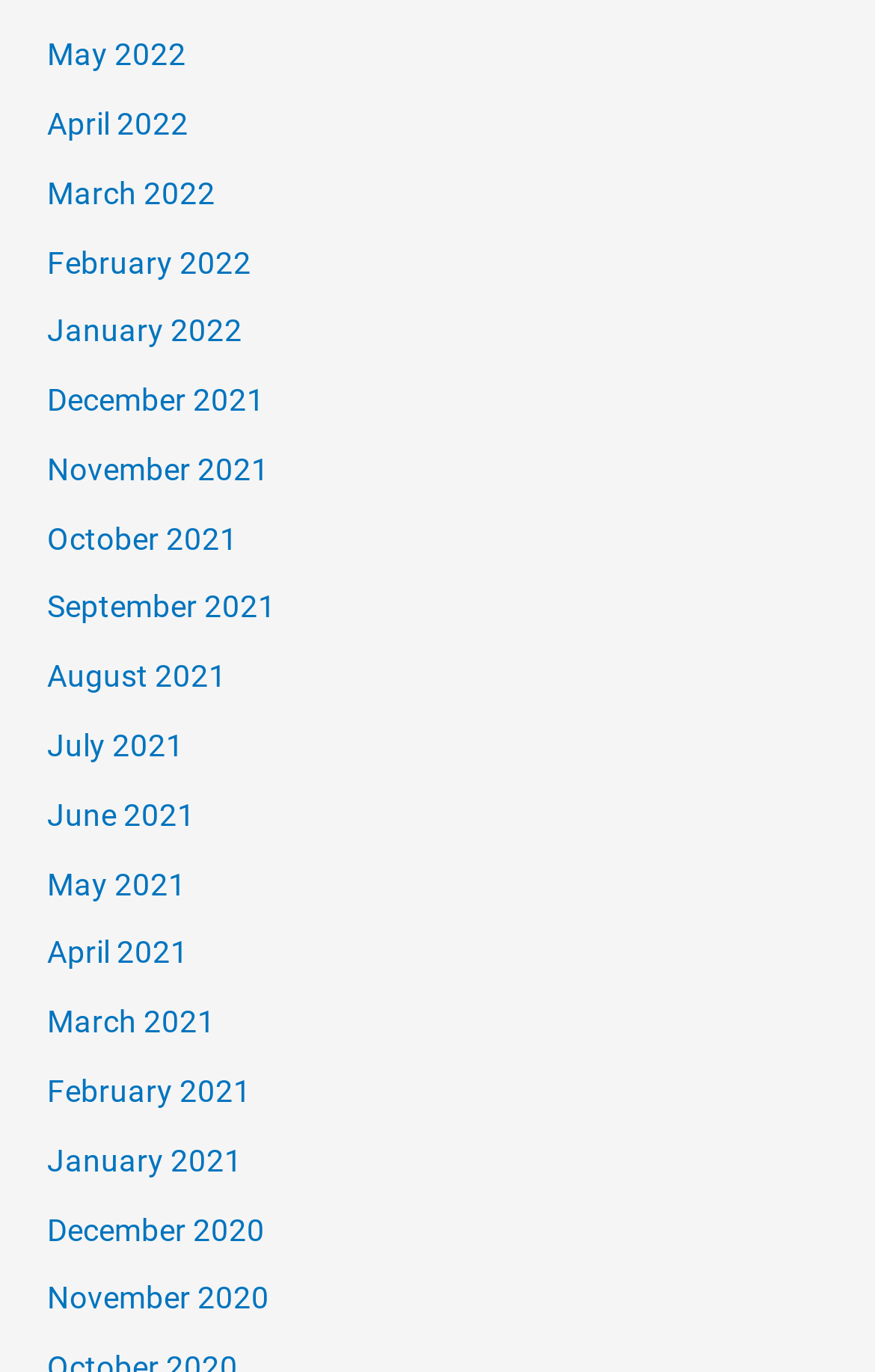What is the position of the 'May 2022' link?
Please use the visual content to give a single word or phrase answer.

Top